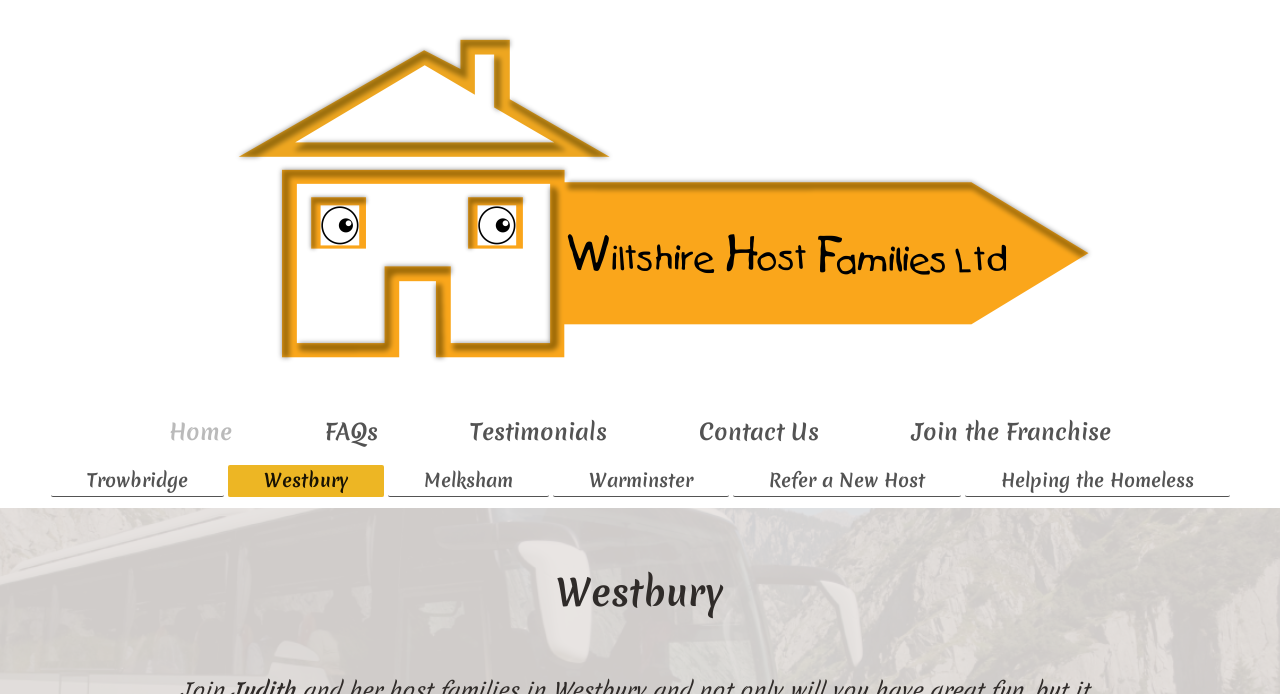Locate the bounding box coordinates of the clickable area to execute the instruction: "Check the categories of the post". Provide the coordinates as four float numbers between 0 and 1, represented as [left, top, right, bottom].

None